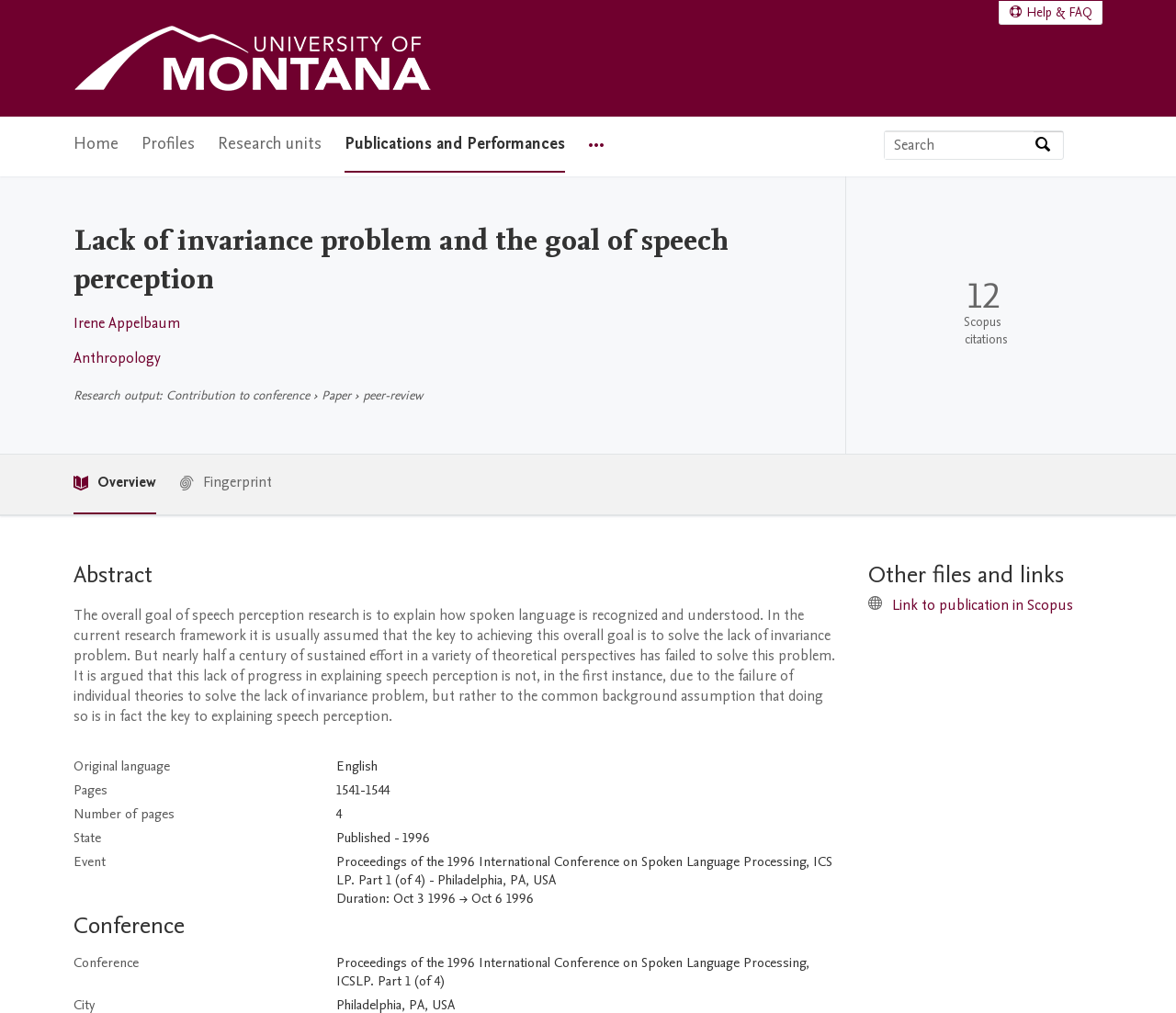Please locate the bounding box coordinates of the region I need to click to follow this instruction: "Go to University of Montana Home".

[0.062, 0.018, 0.368, 0.097]